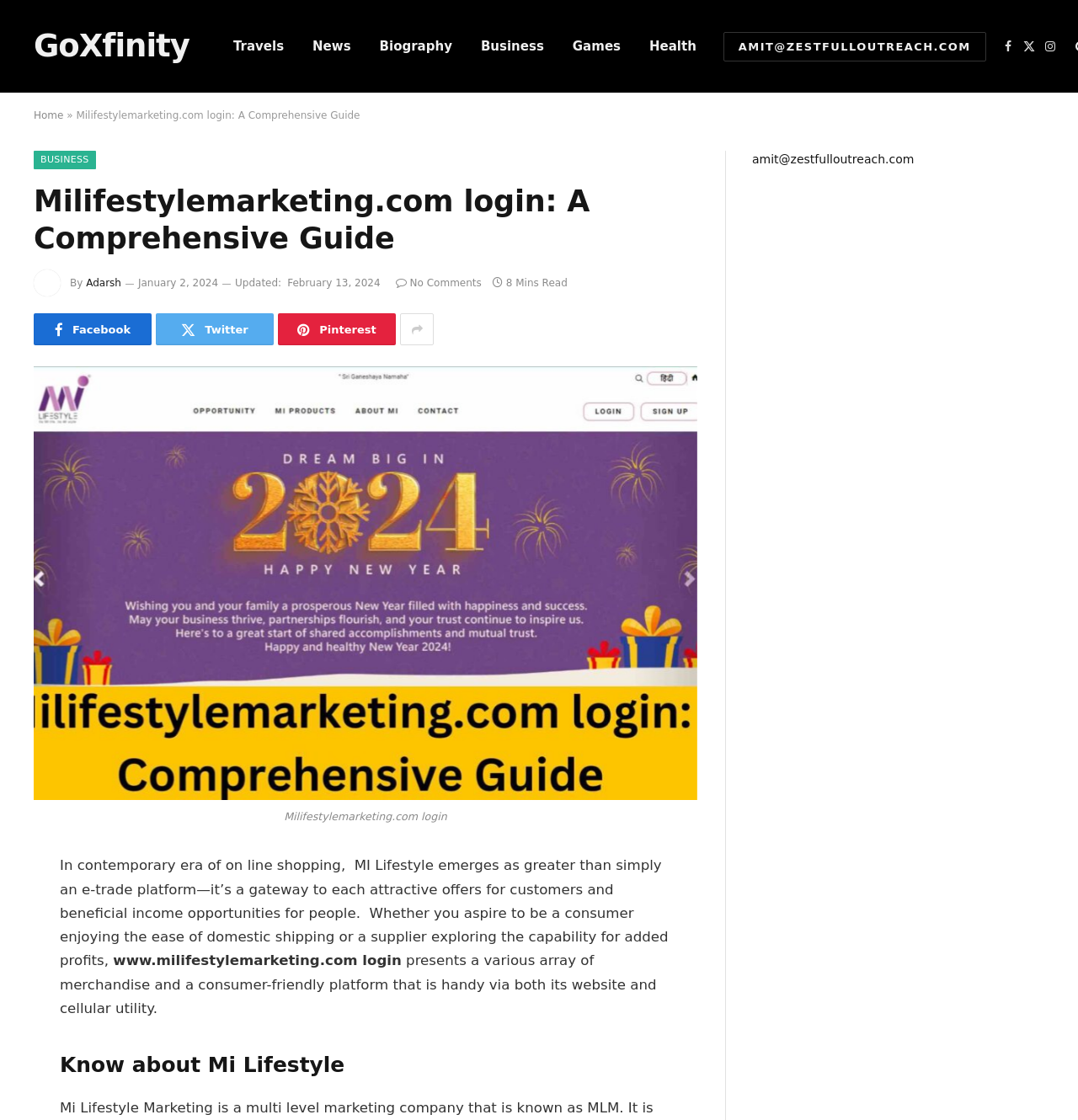Answer this question using a single word or a brief phrase:
What is the name of the platform?

MI Lifestyle